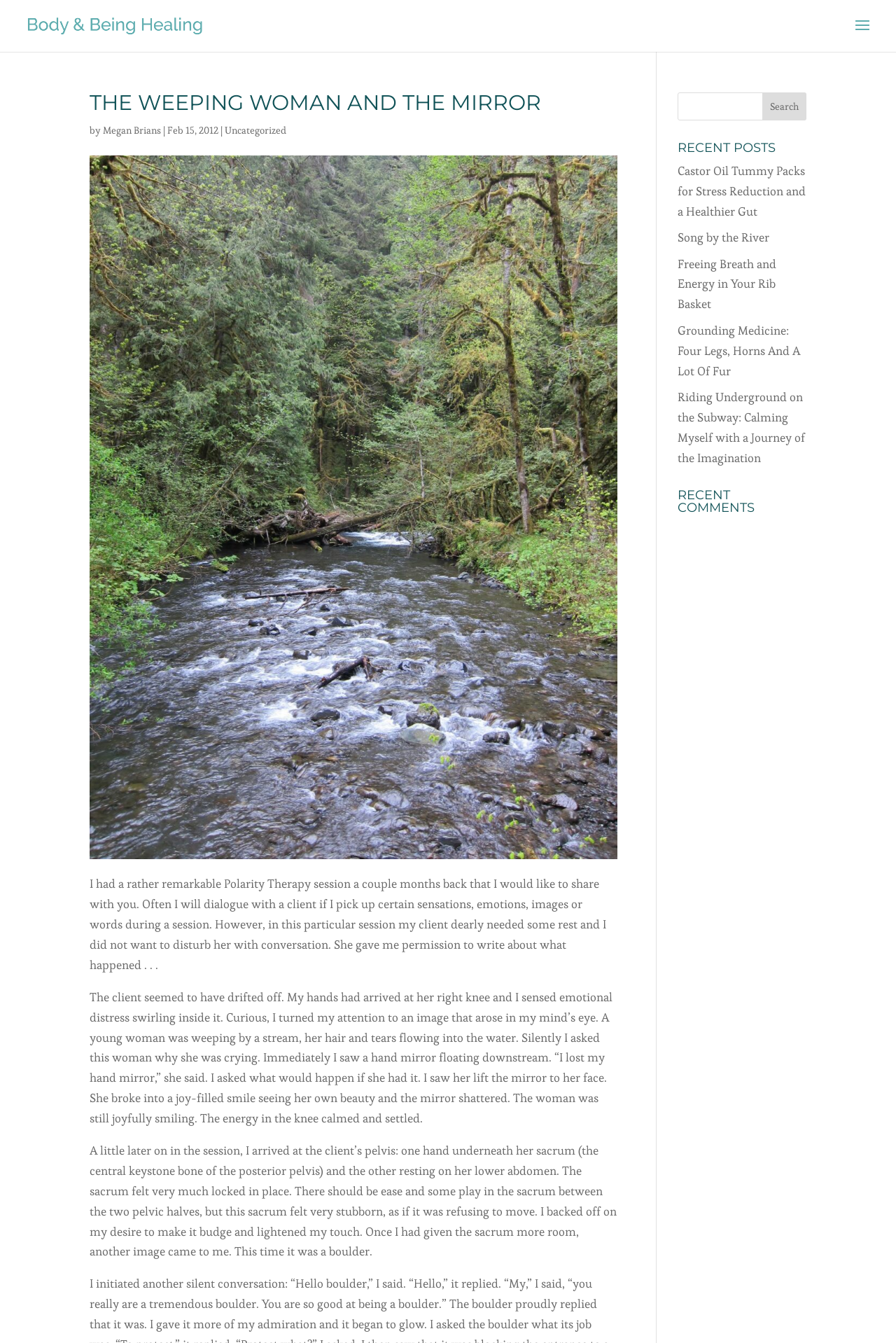Find and indicate the bounding box coordinates of the region you should select to follow the given instruction: "Read the article by Megan Brians".

[0.115, 0.092, 0.18, 0.102]